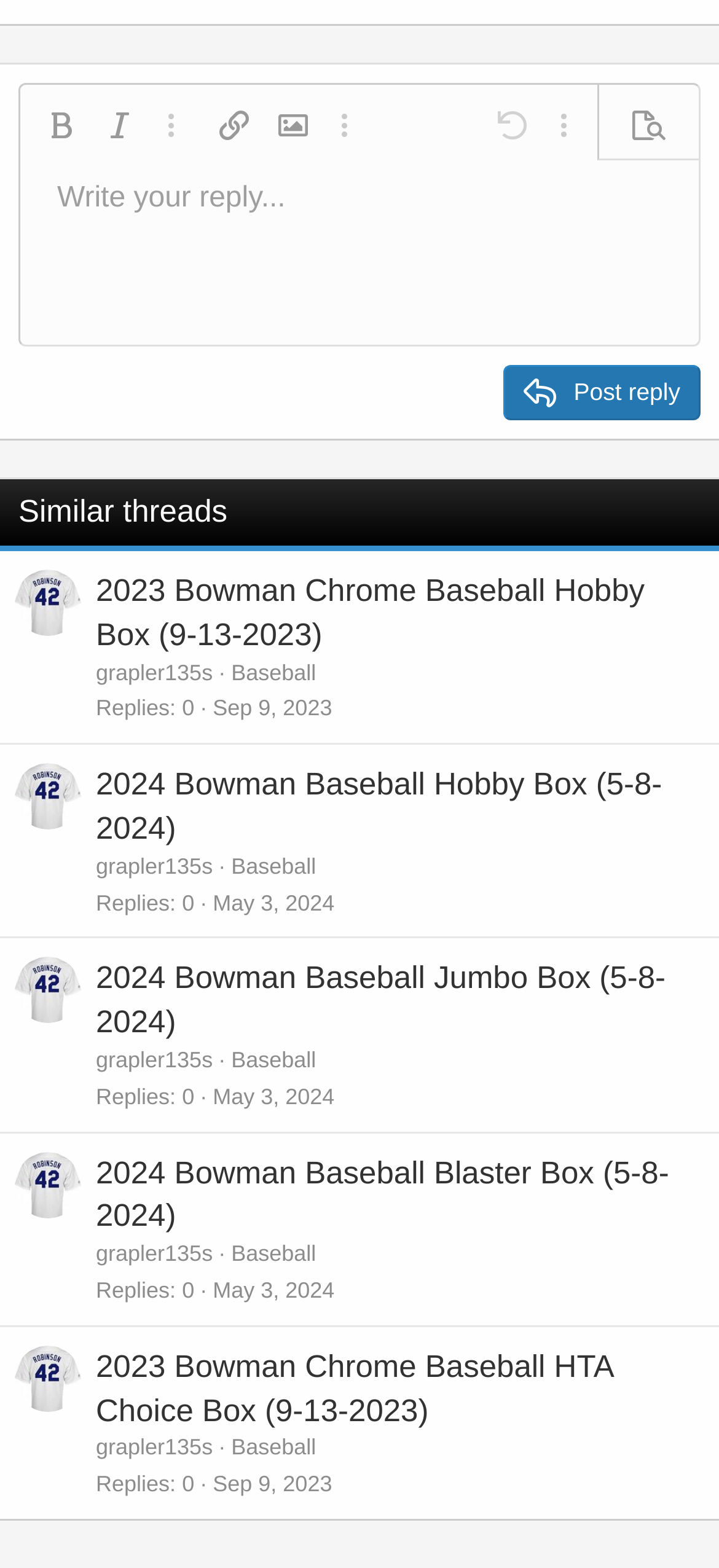Given the element description: "Chris Siebenmann", predict the bounding box coordinates of this UI element. The coordinates must be four float numbers between 0 and 1, given as [left, top, right, bottom].

None